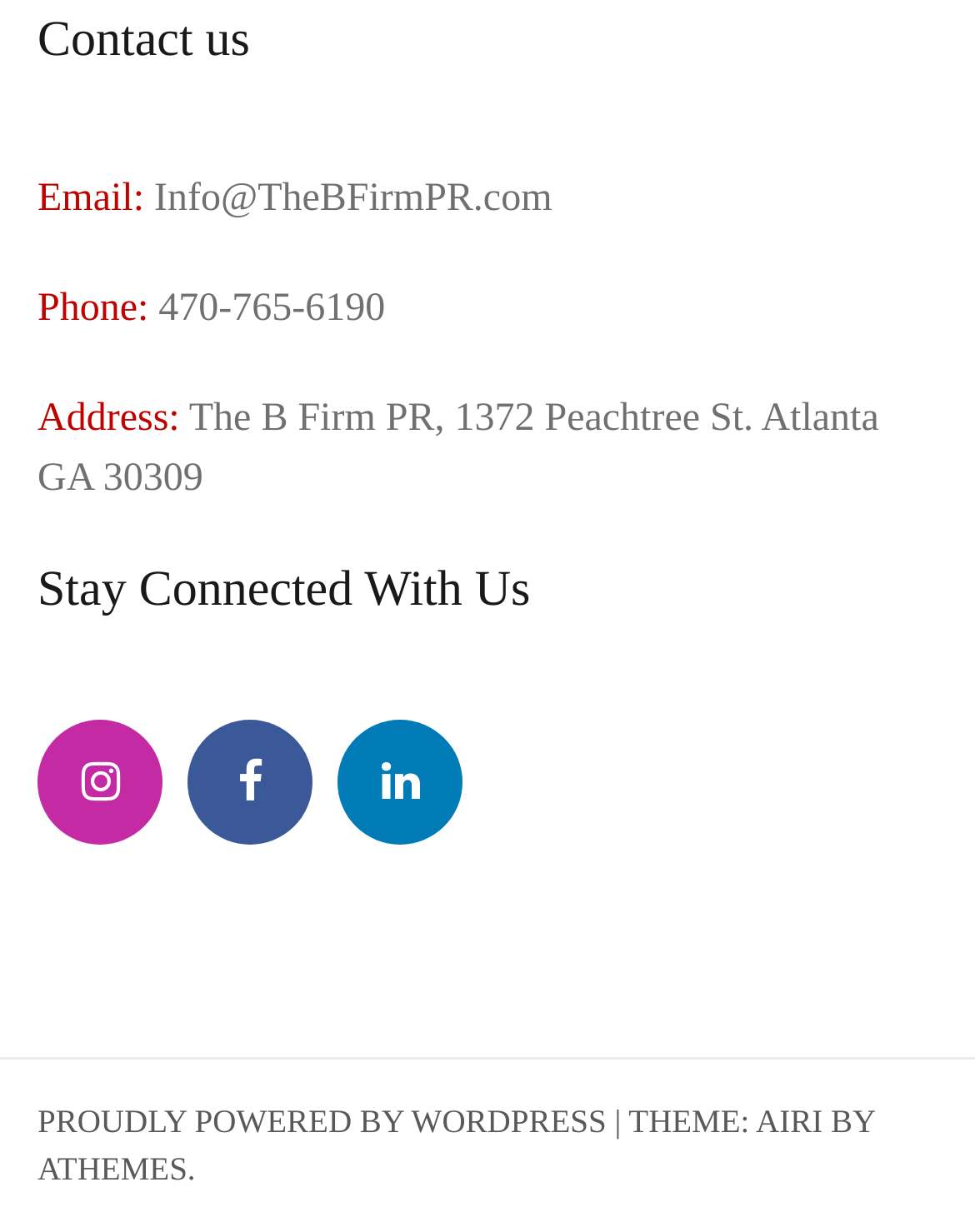Answer the question in a single word or phrase:
What is the email address of The B Firm PR?

Info@TheBFirmPR.com